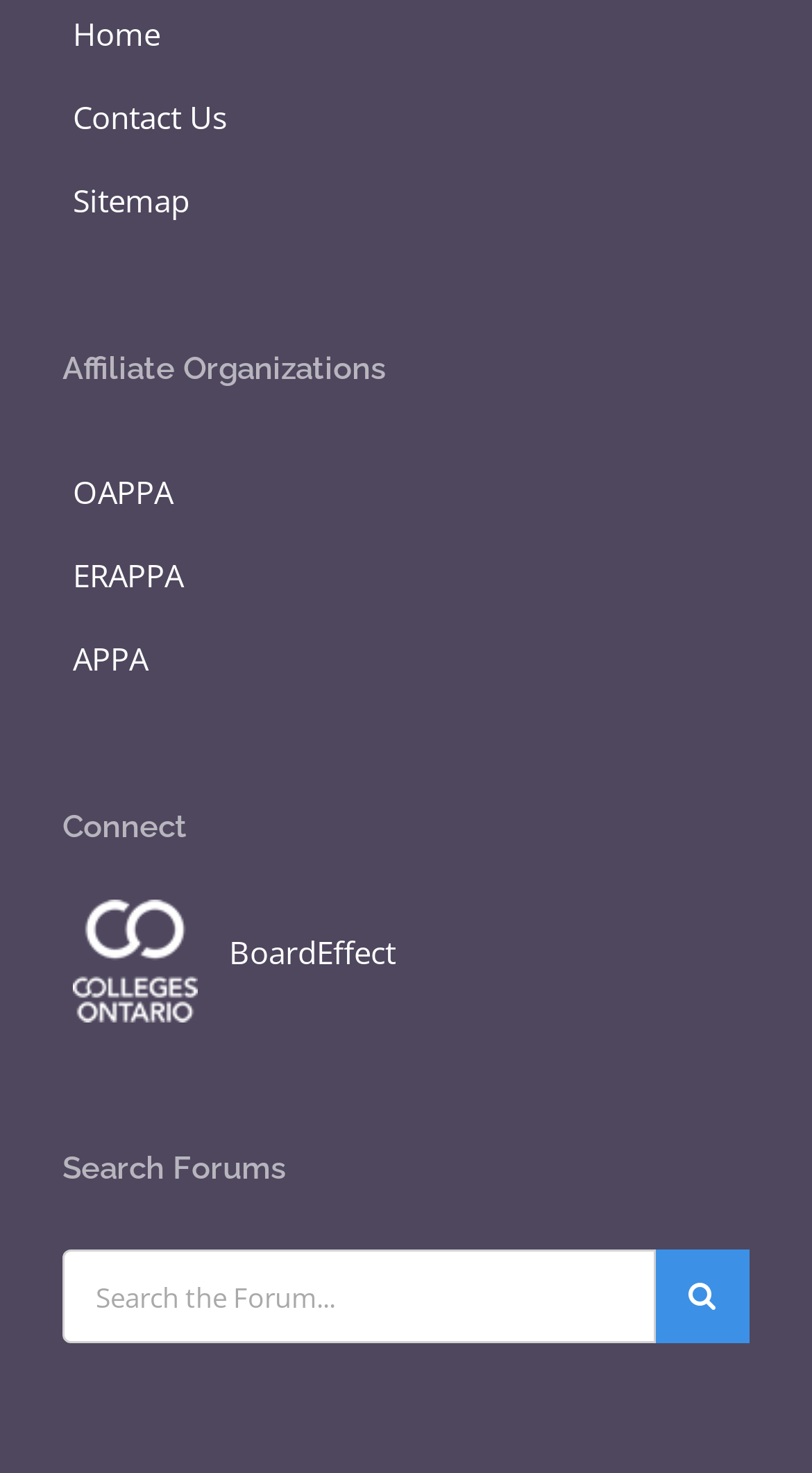Respond with a single word or phrase to the following question:
What is the first affiliate organization listed?

OAPPA